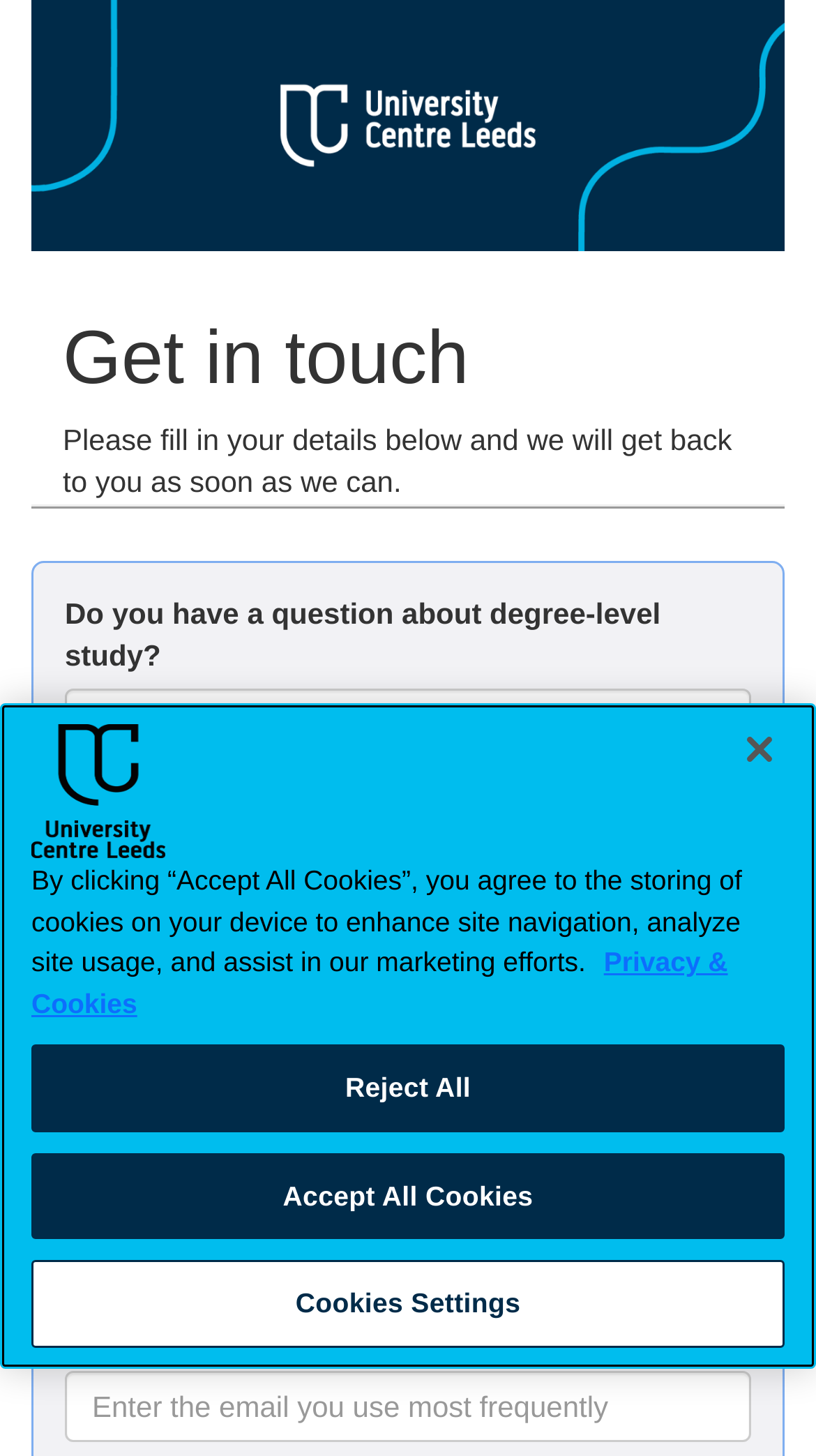Locate the bounding box coordinates of the element you need to click to accomplish the task described by this instruction: "Select an option from the dropdown".

[0.079, 0.472, 0.921, 0.521]